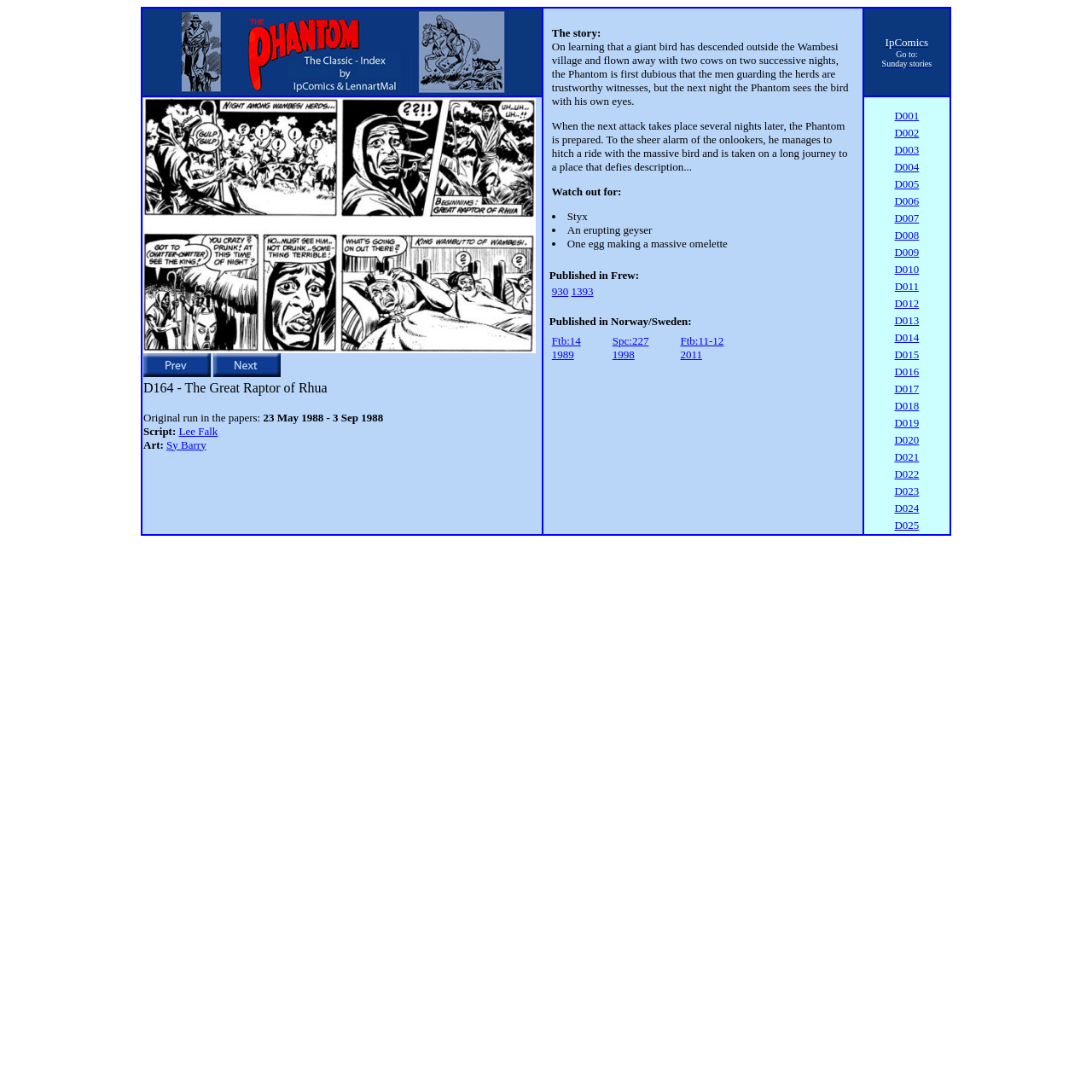Provide an in-depth caption for the webpage.

The webpage appears to be a comic book or graphic novel webpage, with a focus on the Phantom series. At the top of the page, there is a table with two rows. The first row contains an image and a block of text describing a story, including the plot and some notable events. The text is divided into sections, with headings such as "The story" and "Watch out for". Below the text, there are links to related publications, including Frew and Norway/Sweden publications.

To the right of the first row, there is a grid cell containing a link to IpComics and a link to Sunday stories. The second row of the table contains another grid cell with a link to a comic book issue, D164 - The Great Raptor of Rhua, along with some information about the issue, including the original run dates and the script and art credits. Below this, there are several small images, possibly thumbnails of comic book covers.

To the right of the second row, there is another grid cell containing a series of links to other comic book issues, labeled D001 to D008. These links are arranged in a vertical list, with each link on a separate row.